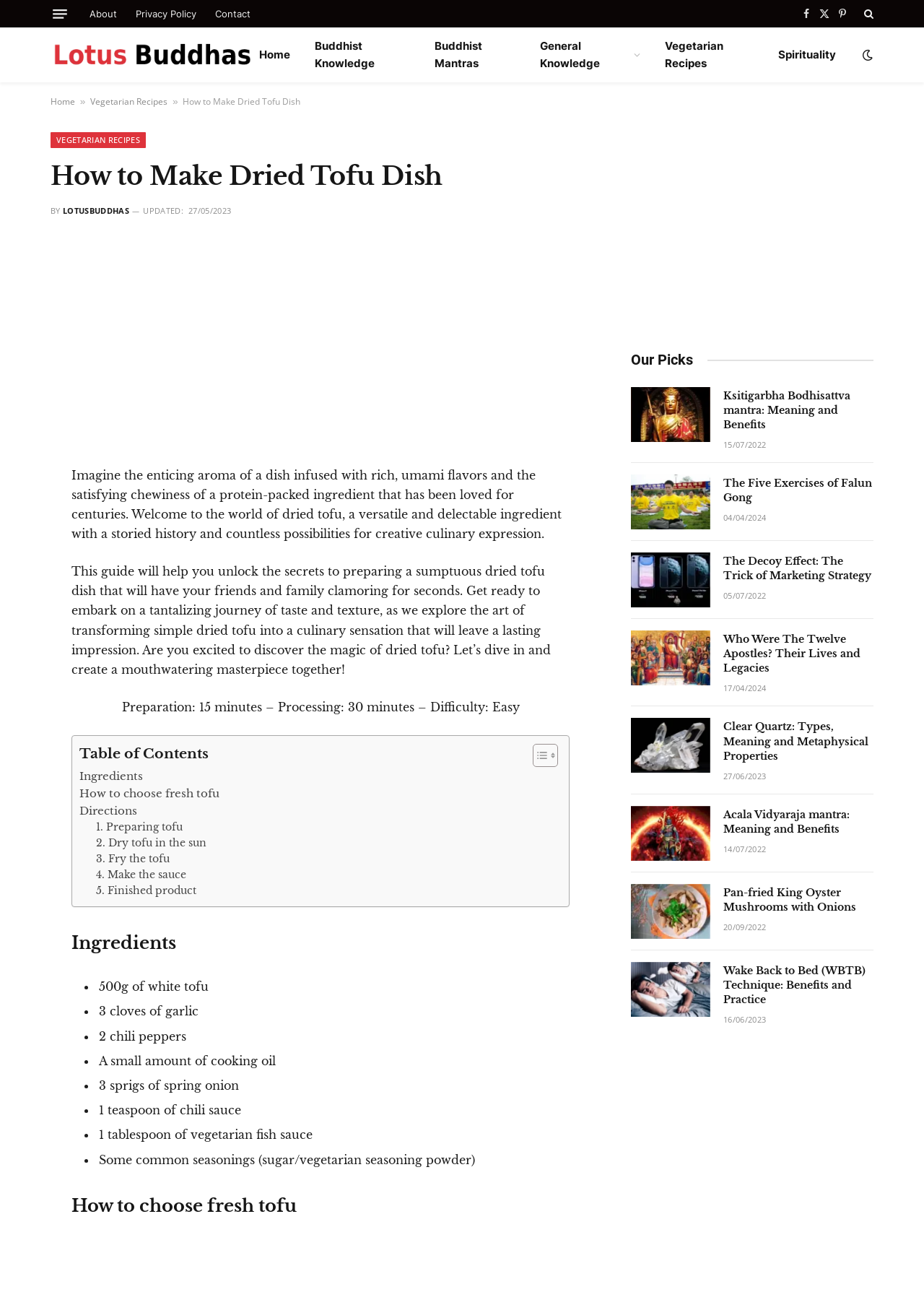Determine the bounding box coordinates for the clickable element to execute this instruction: "Read the 'How to Make Dried Tofu Dish' article". Provide the coordinates as four float numbers between 0 and 1, i.e., [left, top, right, bottom].

[0.198, 0.073, 0.325, 0.082]